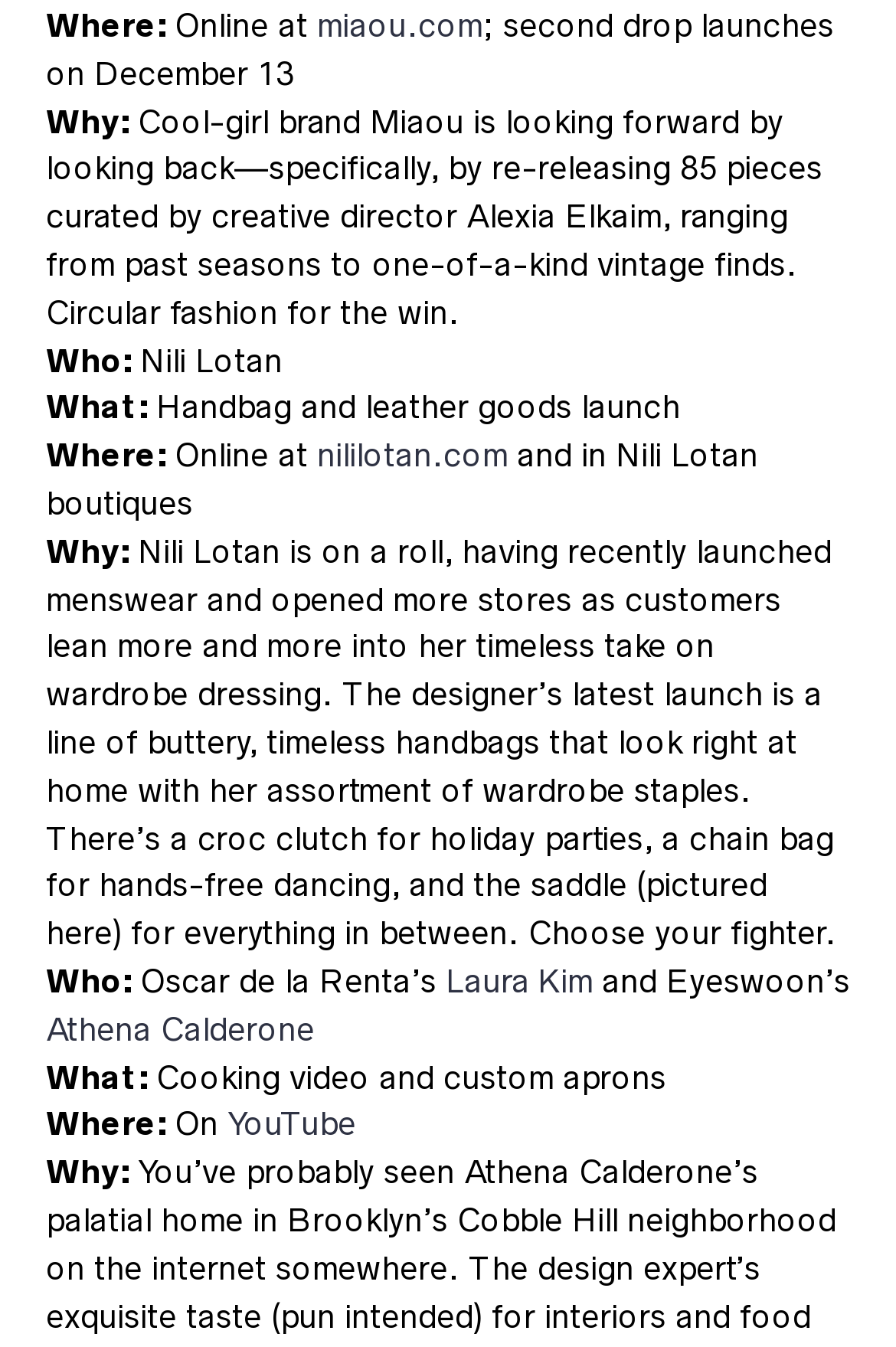Give the bounding box coordinates for this UI element: "YouTube". The coordinates should be four float numbers between 0 and 1, arranged as [left, top, right, bottom].

[0.254, 0.821, 0.397, 0.848]